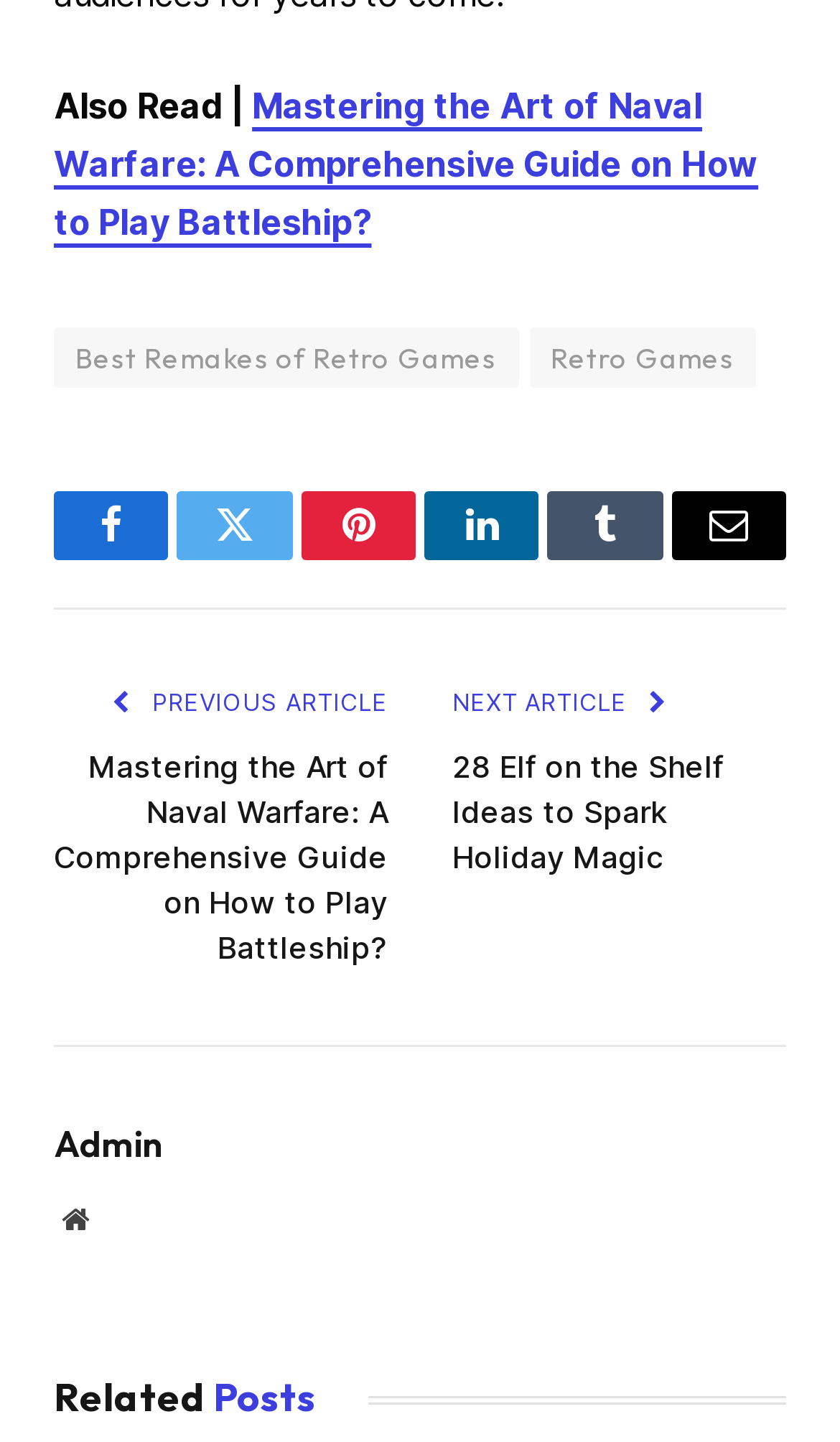Locate the bounding box coordinates of the clickable region necessary to complete the following instruction: "Read the article about Elf on the Shelf". Provide the coordinates in the format of four float numbers between 0 and 1, i.e., [left, top, right, bottom].

[0.538, 0.518, 0.862, 0.606]